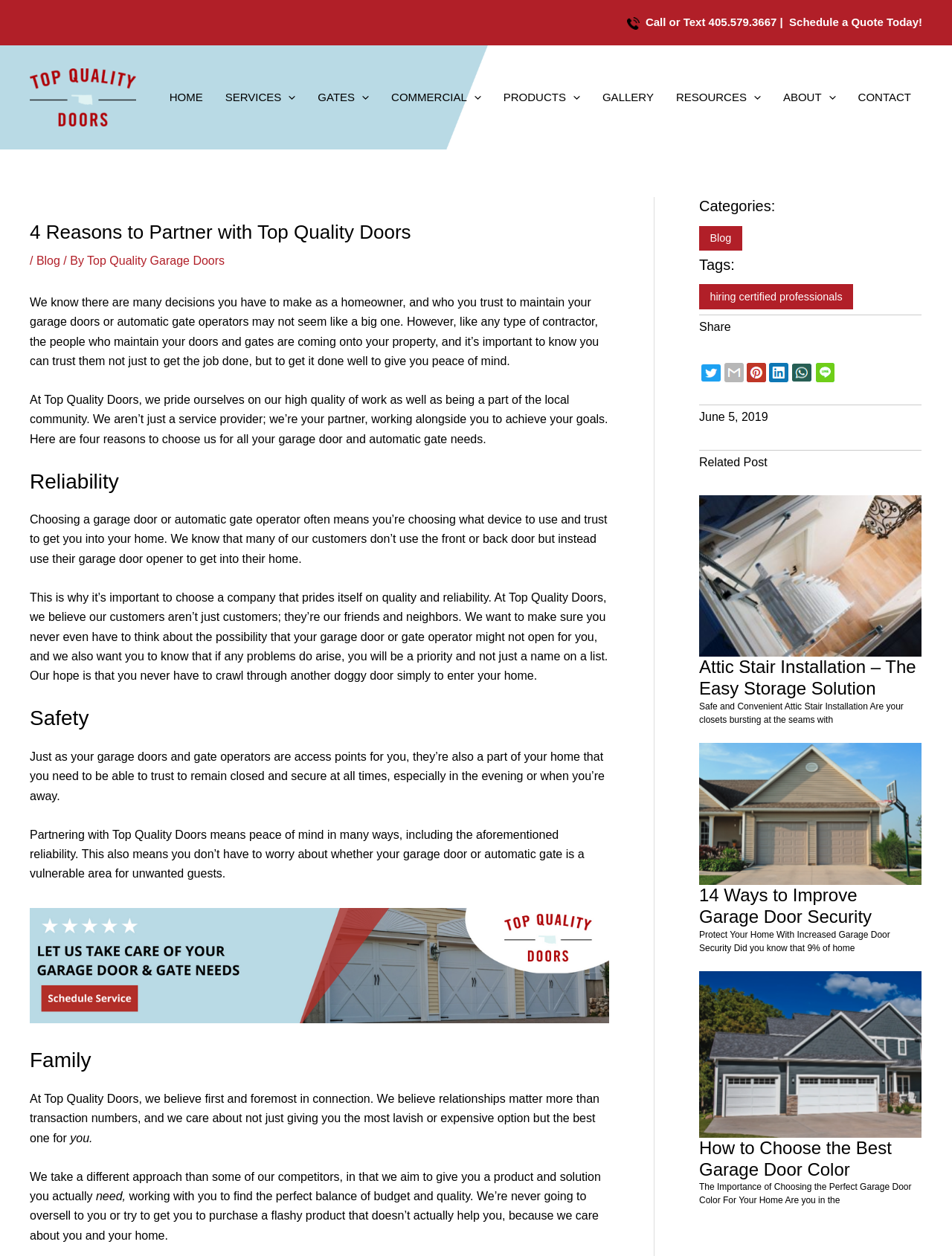Based on the element description "aria-label="whatsapp share"", predict the bounding box coordinates of the UI element.

[0.831, 0.291, 0.854, 0.301]